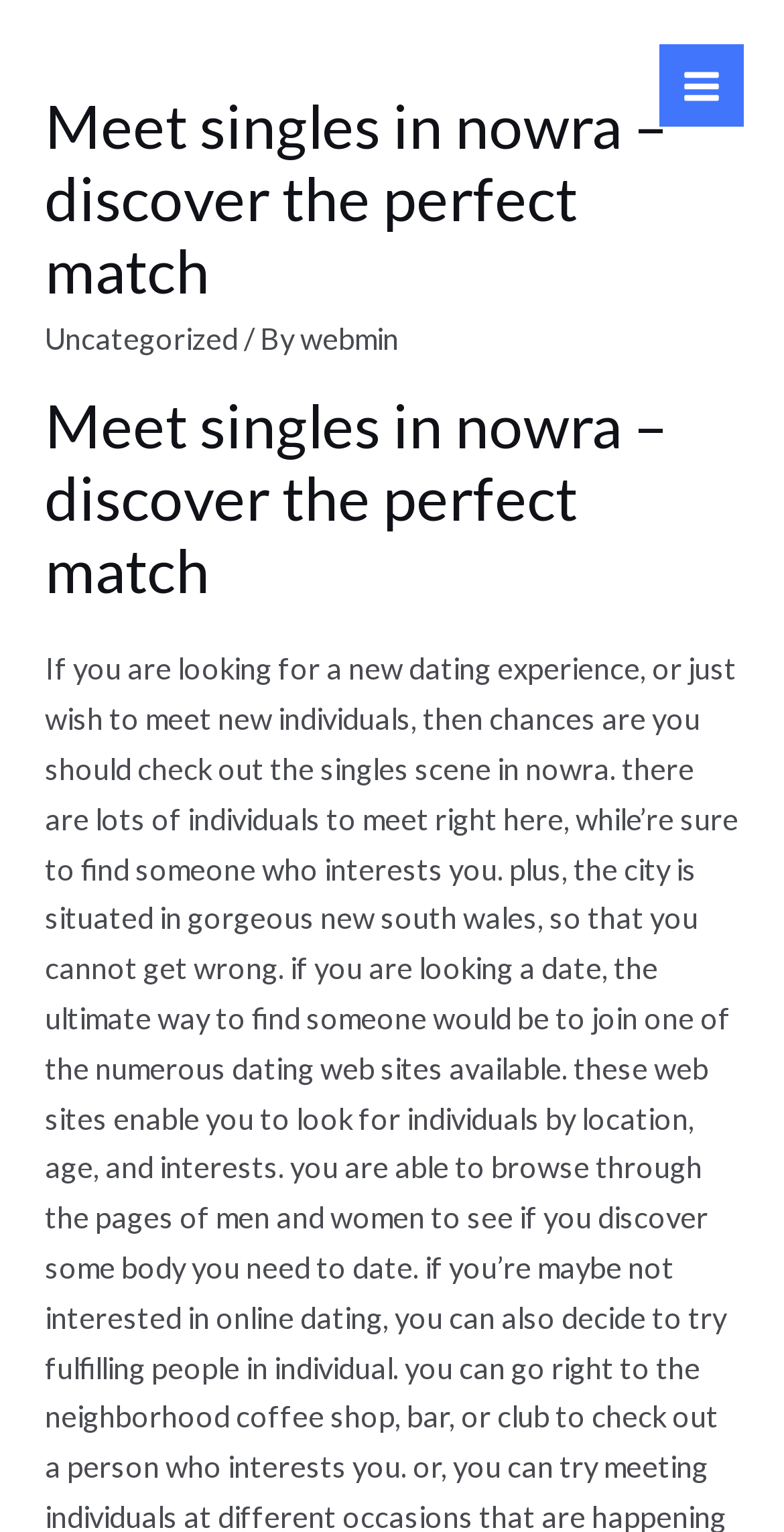Identify the bounding box for the described UI element: "Main Menu".

[0.841, 0.028, 0.949, 0.083]